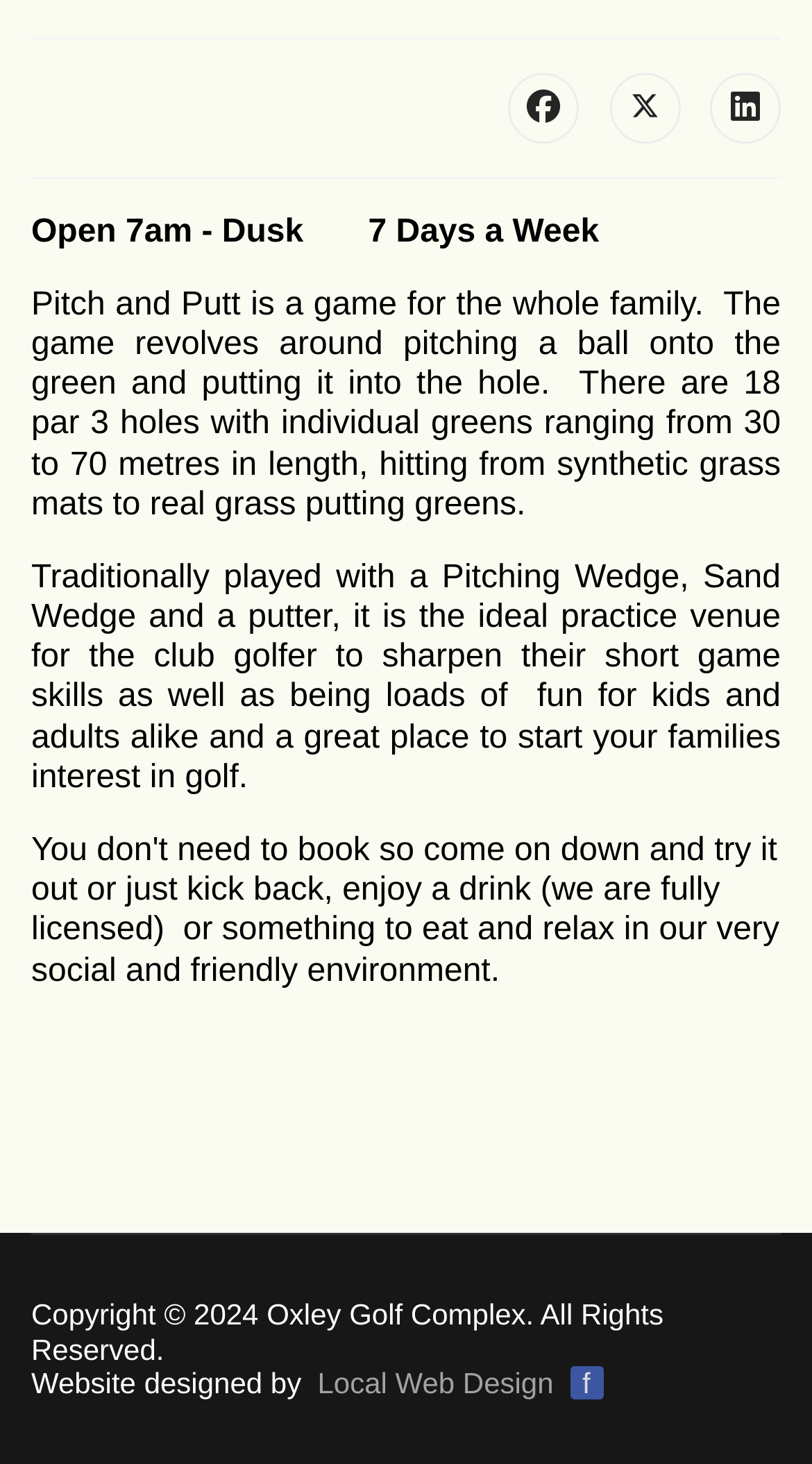Determine the bounding box of the UI element mentioned here: "title="X (formerly Twitter)"". The coordinates must be in the format [left, top, right, bottom] with values ranging from 0 to 1.

[0.75, 0.049, 0.837, 0.098]